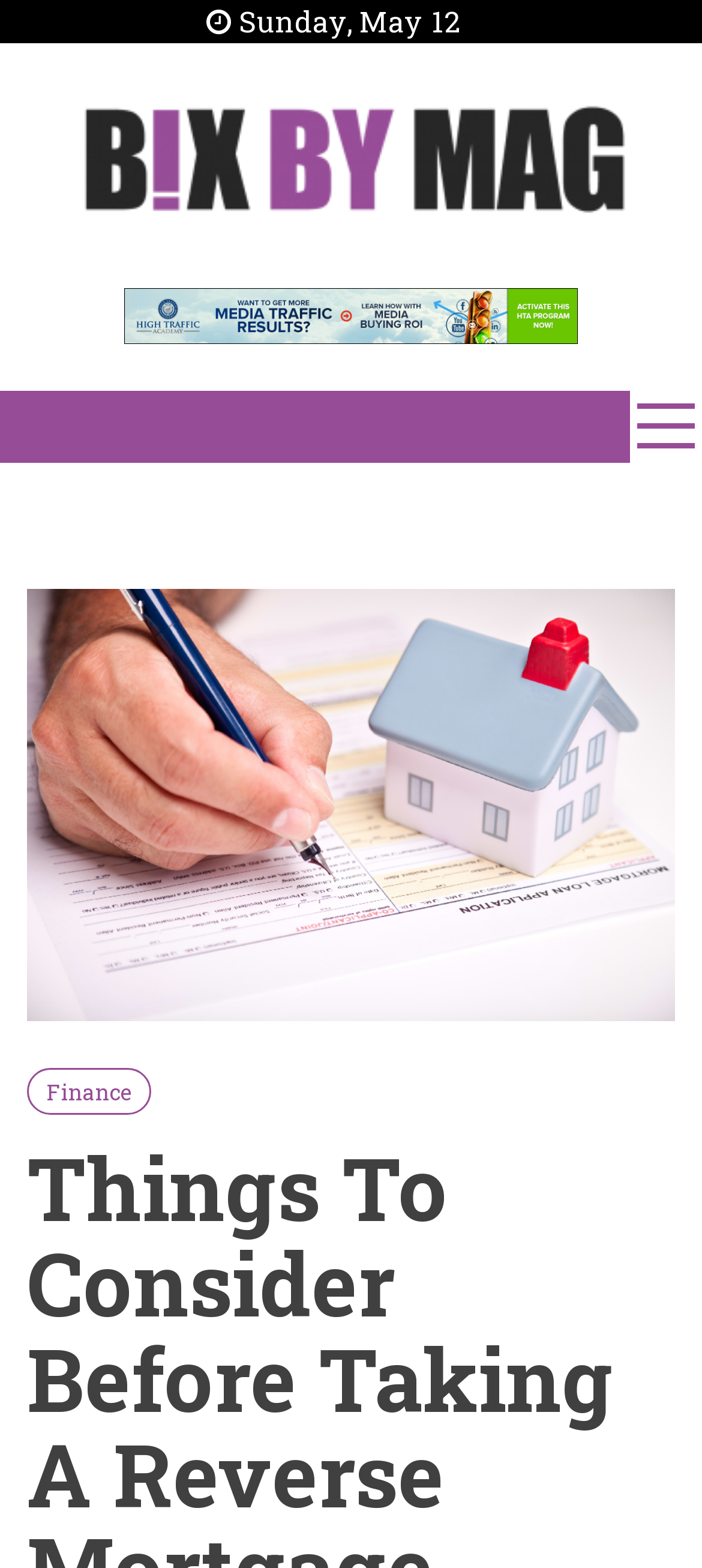What is the name of the blog? From the image, respond with a single word or brief phrase.

Bix BY Mag